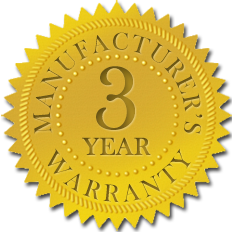What is the purpose of the decorative elements in the design?
Could you answer the question with a detailed and thorough explanation?

The design includes decorative elements such as scalloped edges and dot patterns, which reinforce the image's authoritative and trustworthy appearance, emphasizing the manufacturer's commitment to quality and reliability.